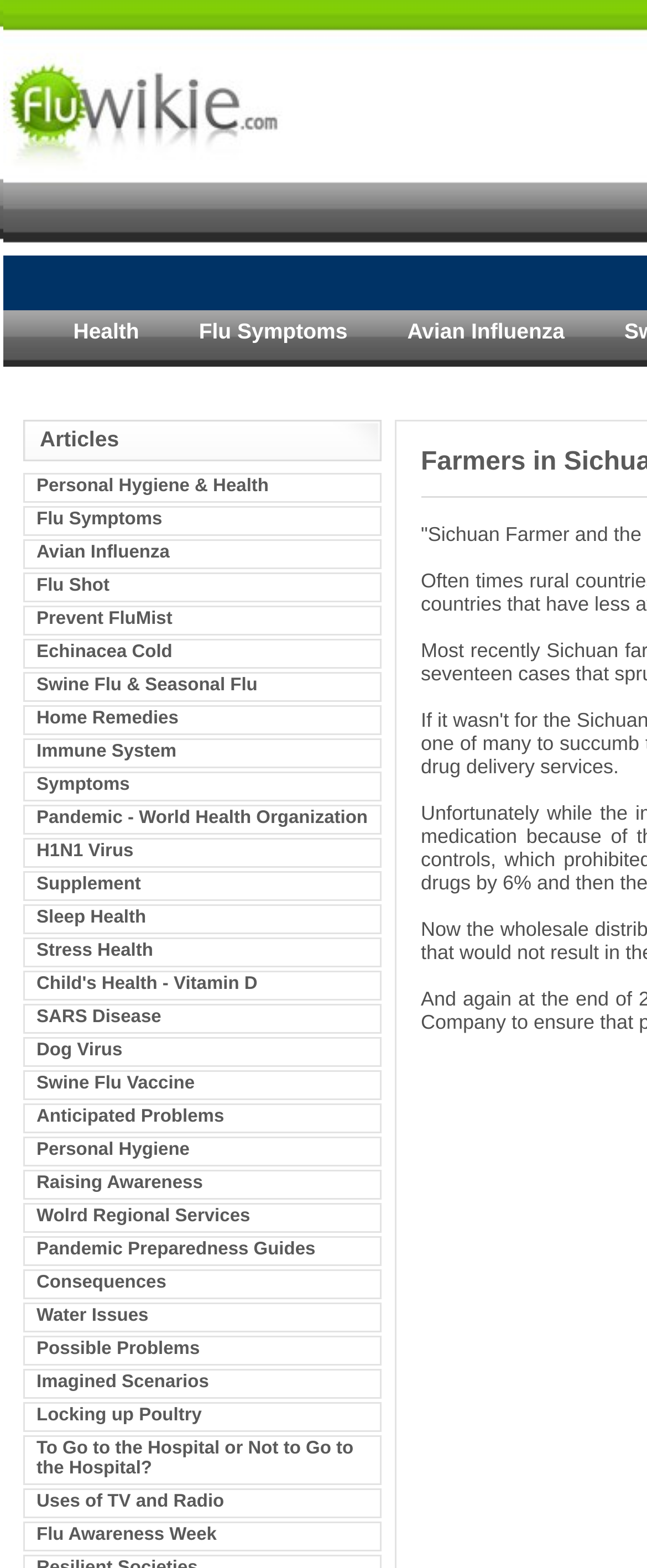Pinpoint the bounding box coordinates of the element that must be clicked to accomplish the following instruction: "Learn about Avian Influenza". The coordinates should be in the format of four float numbers between 0 and 1, i.e., [left, top, right, bottom].

[0.583, 0.198, 0.919, 0.224]